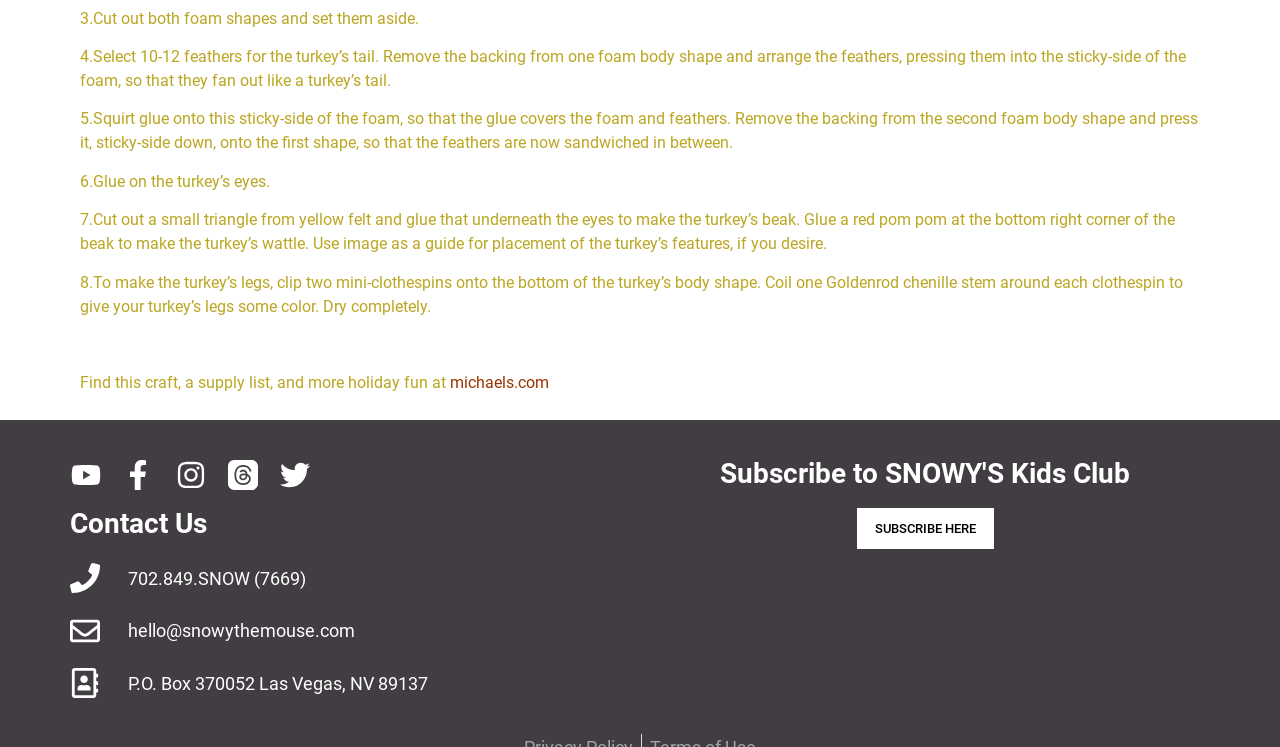Use a single word or phrase to answer this question: 
What is the website of the company mentioned in the craft instructions?

michaels.com